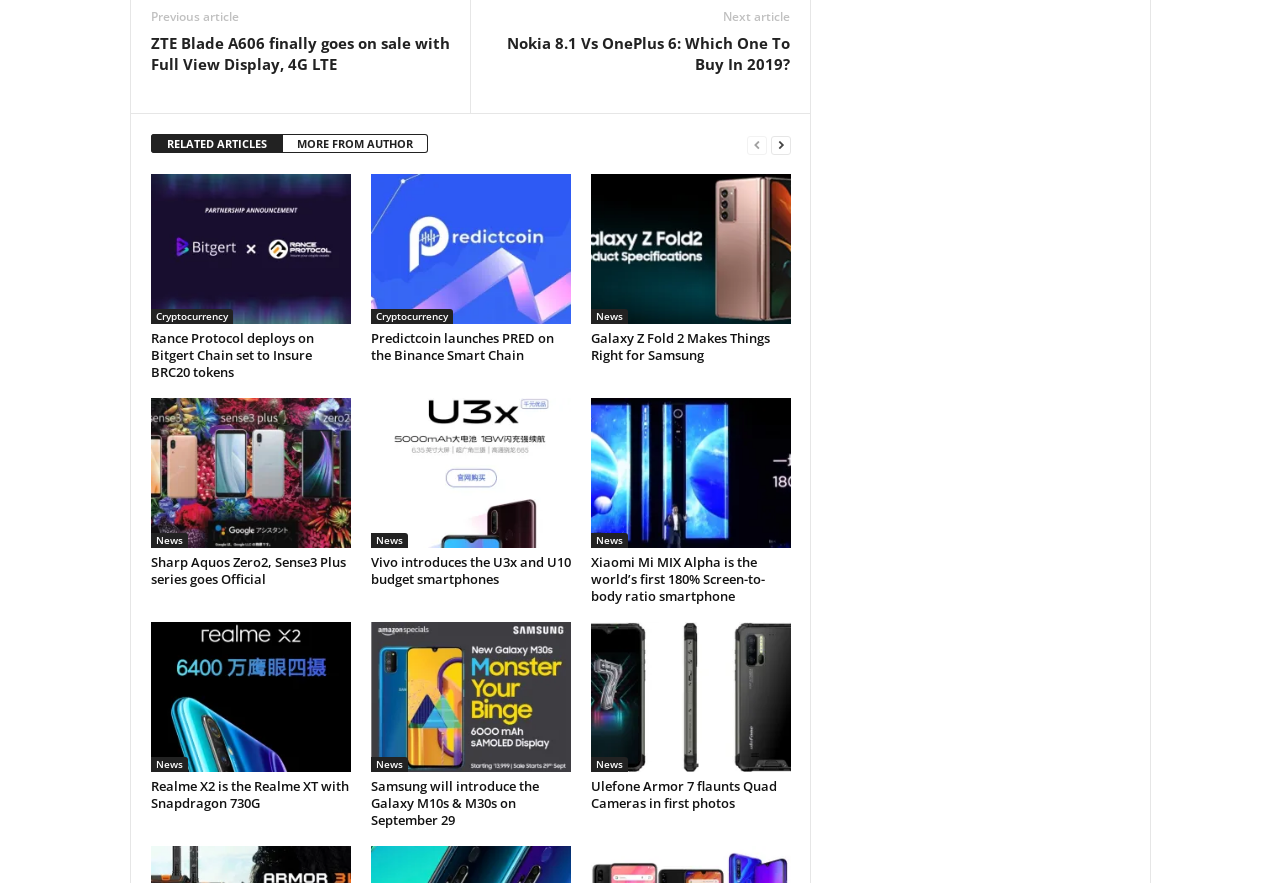What is the processor used in the Realme X2?
Please utilize the information in the image to give a detailed response to the question.

This answer can be obtained by reading the heading 'Realme X2 is the Realme XT with Snapdragon 730G'.